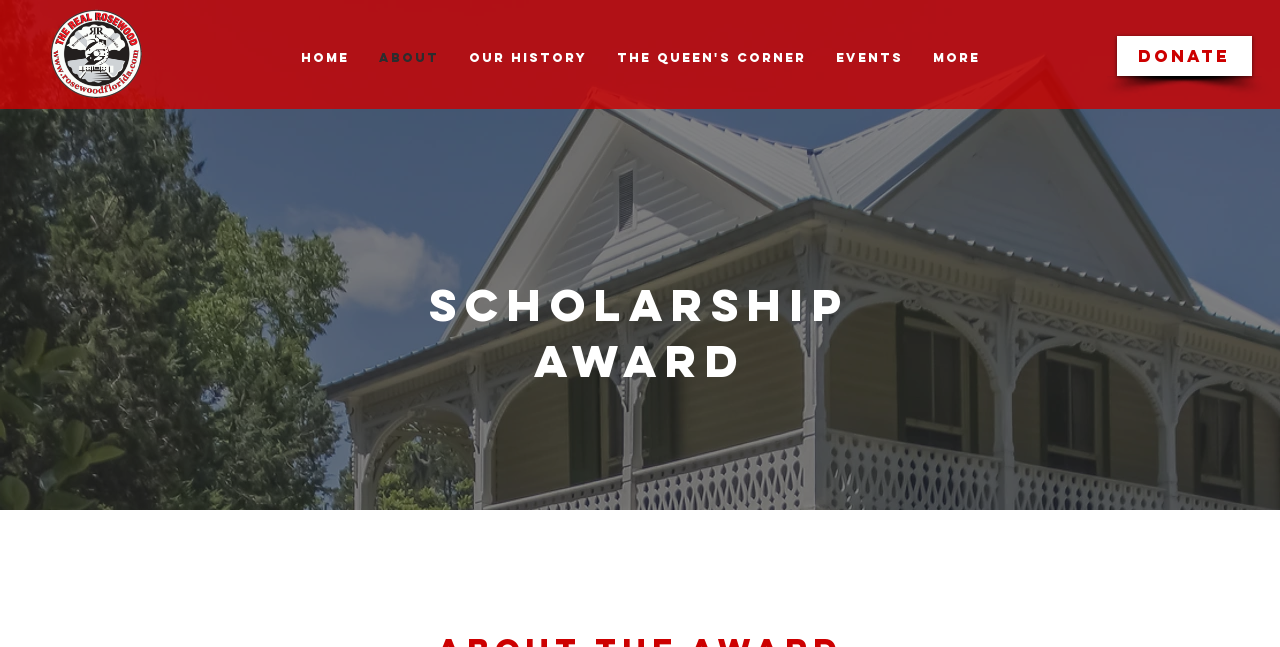Please locate the bounding box coordinates of the region I need to click to follow this instruction: "click the logo".

[0.036, 0.011, 0.114, 0.156]